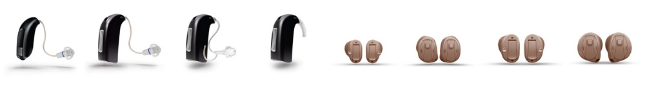Use a single word or phrase to answer the question: 
What is the color of the in-ear hearing aids on the right?

Polished brown